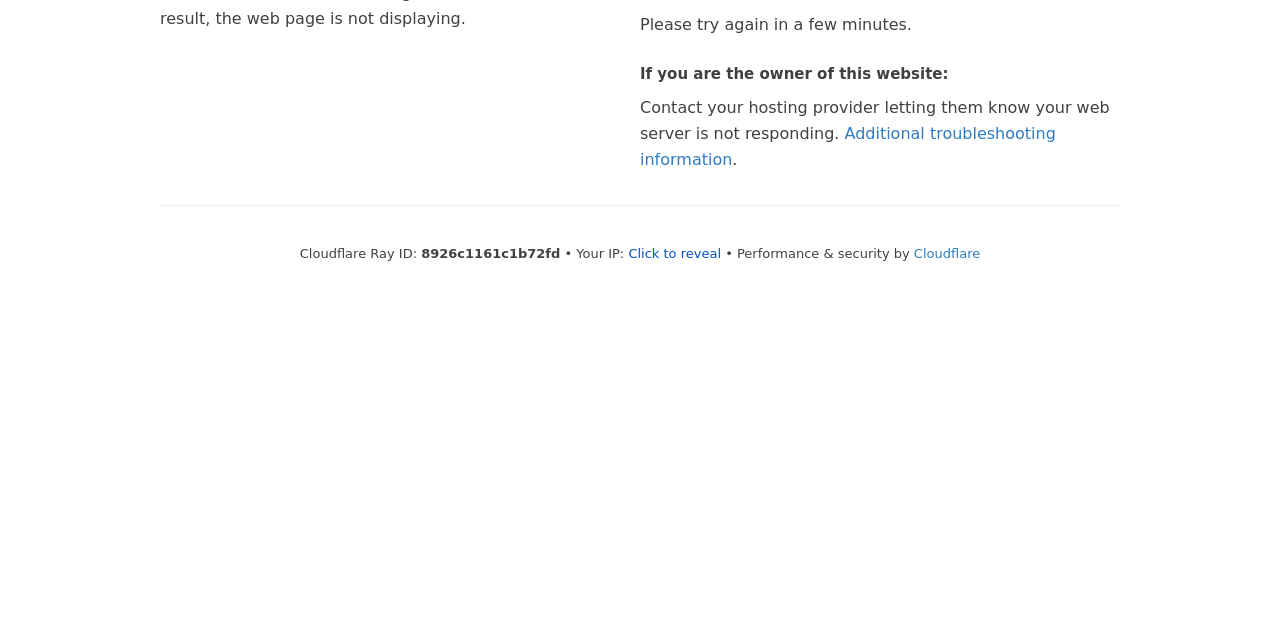Bounding box coordinates should be provided in the format (top-left x, top-left y, bottom-right x, bottom-right y) with all values between 0 and 1. Identify the bounding box for this UI element: Additional troubleshooting information

[0.5, 0.193, 0.825, 0.263]